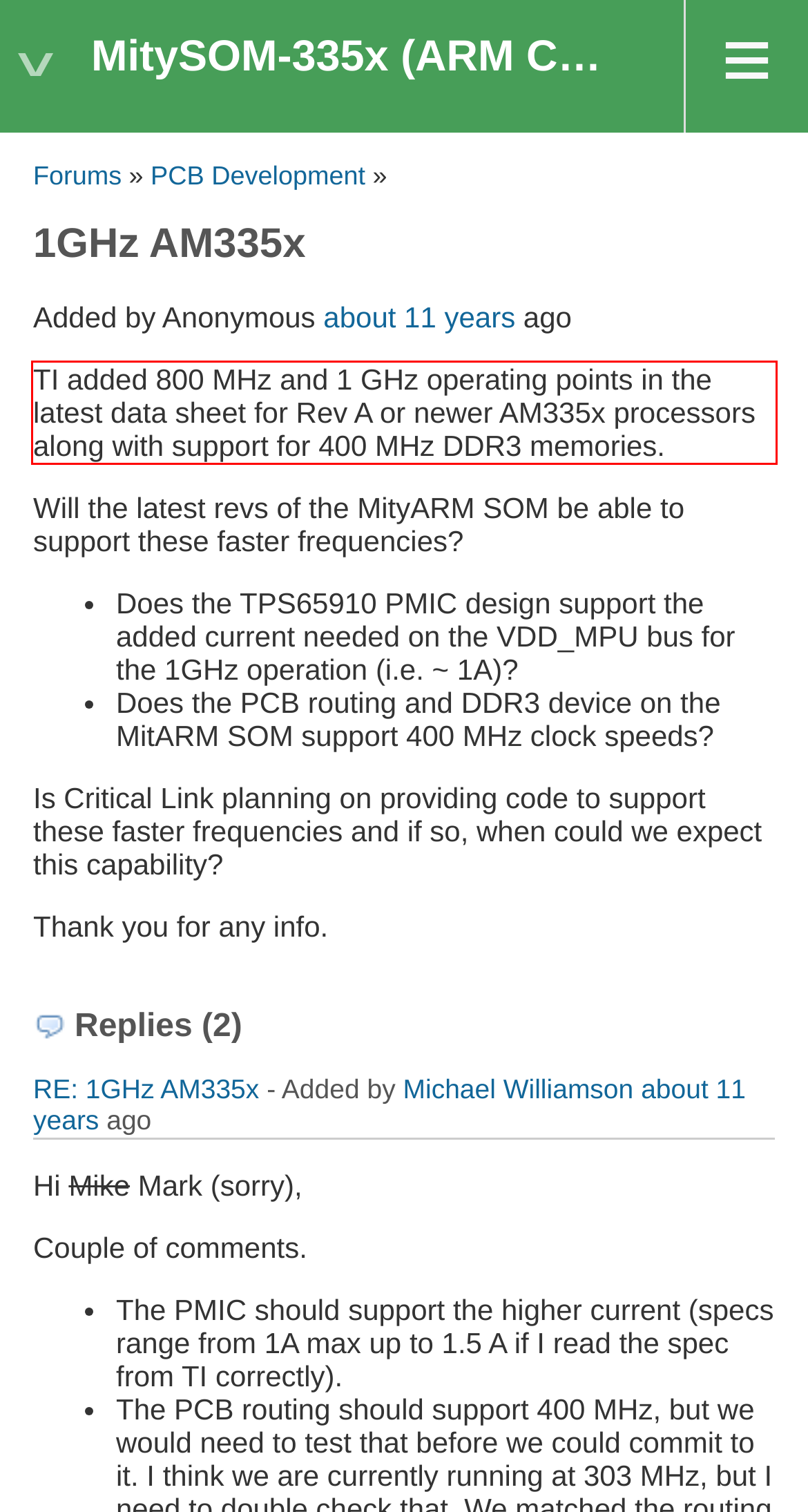Observe the screenshot of the webpage, locate the red bounding box, and extract the text content within it.

TI added 800 MHz and 1 GHz operating points in the latest data sheet for Rev A or newer AM335x processors along with support for 400 MHz DDR3 memories.